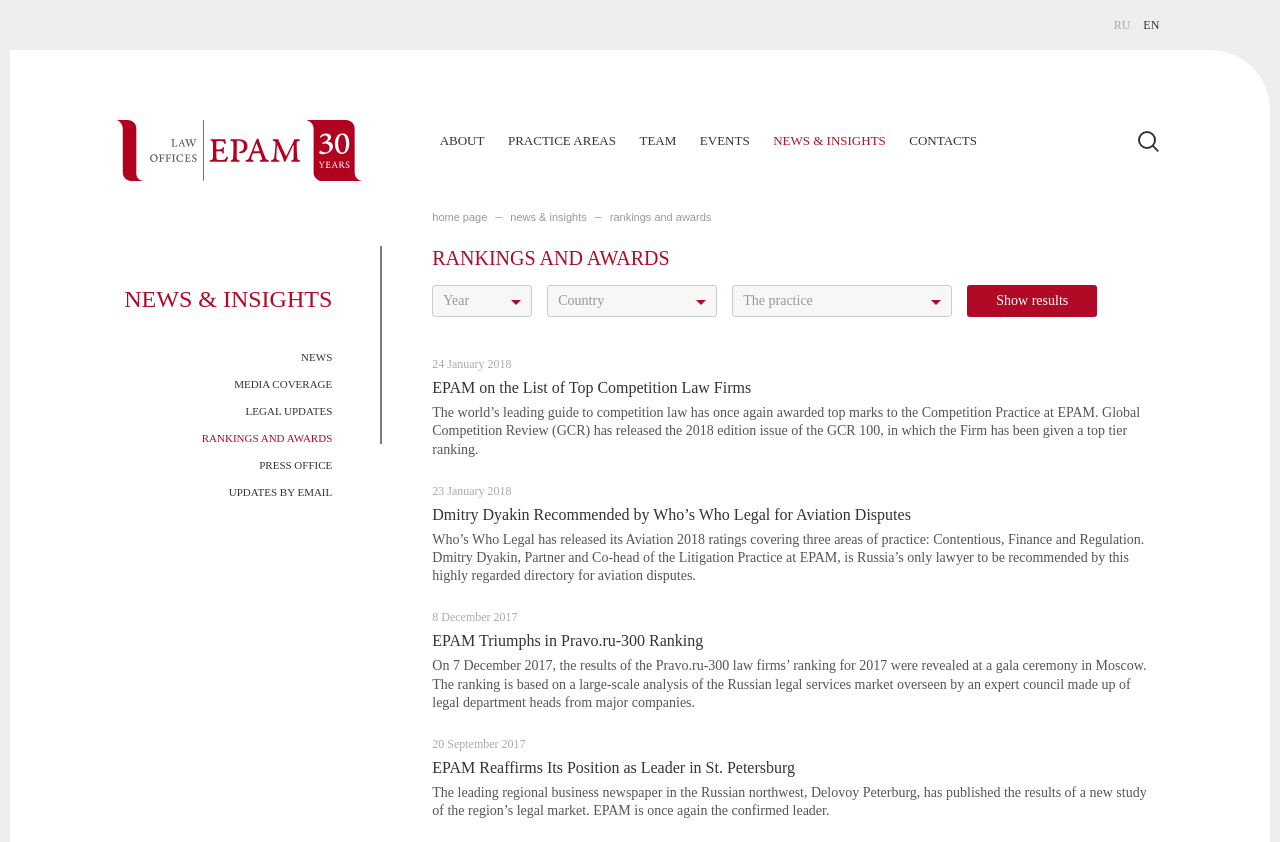What are the practice areas mentioned on this webpage?
Look at the image and respond with a single word or a short phrase.

Competition Law, Aviation Disputes